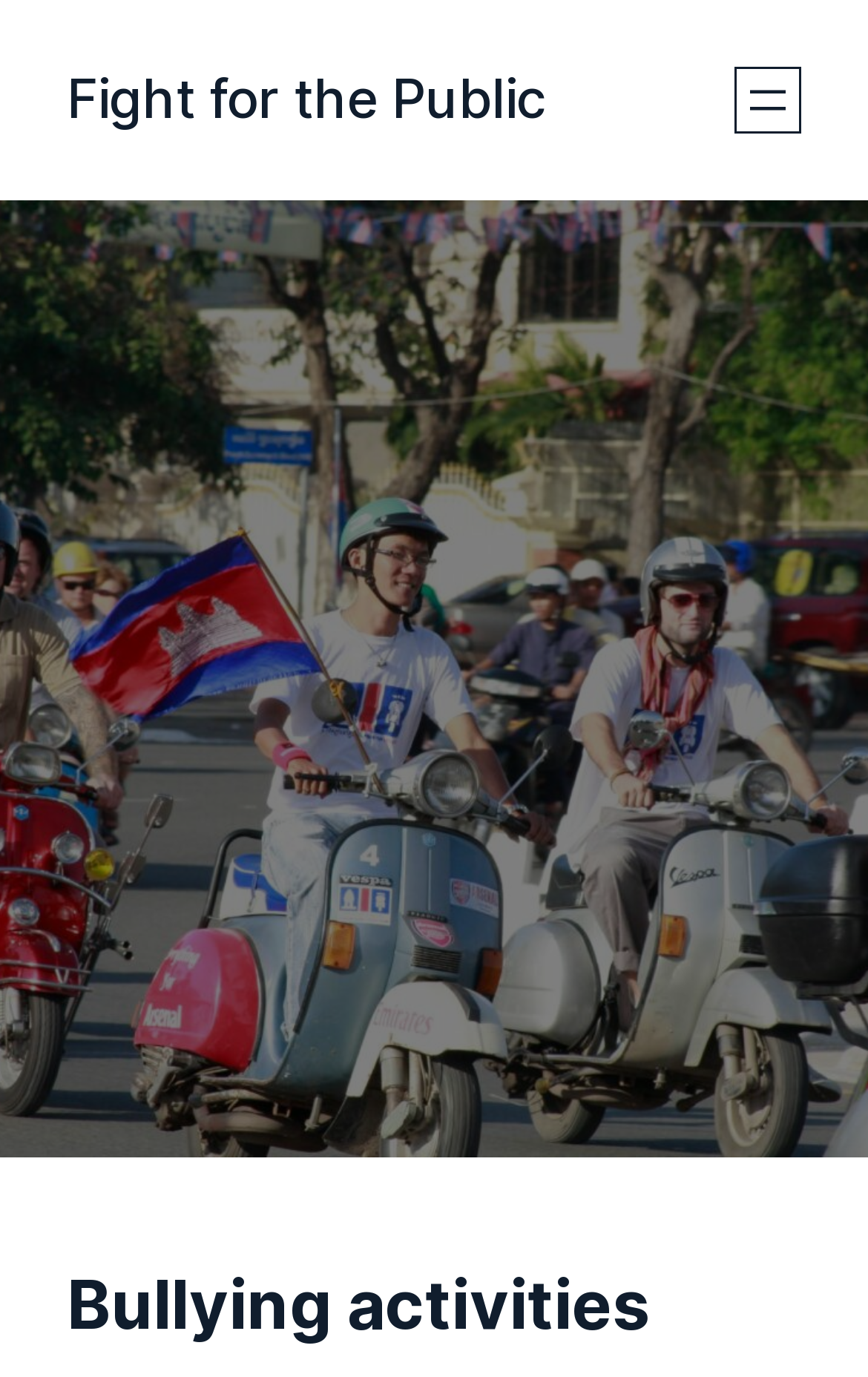Using the given element description, provide the bounding box coordinates (top-left x, top-left y, bottom-right x, bottom-right y) for the corresponding UI element in the screenshot: aria-label="Open menu"

[0.846, 0.048, 0.923, 0.097]